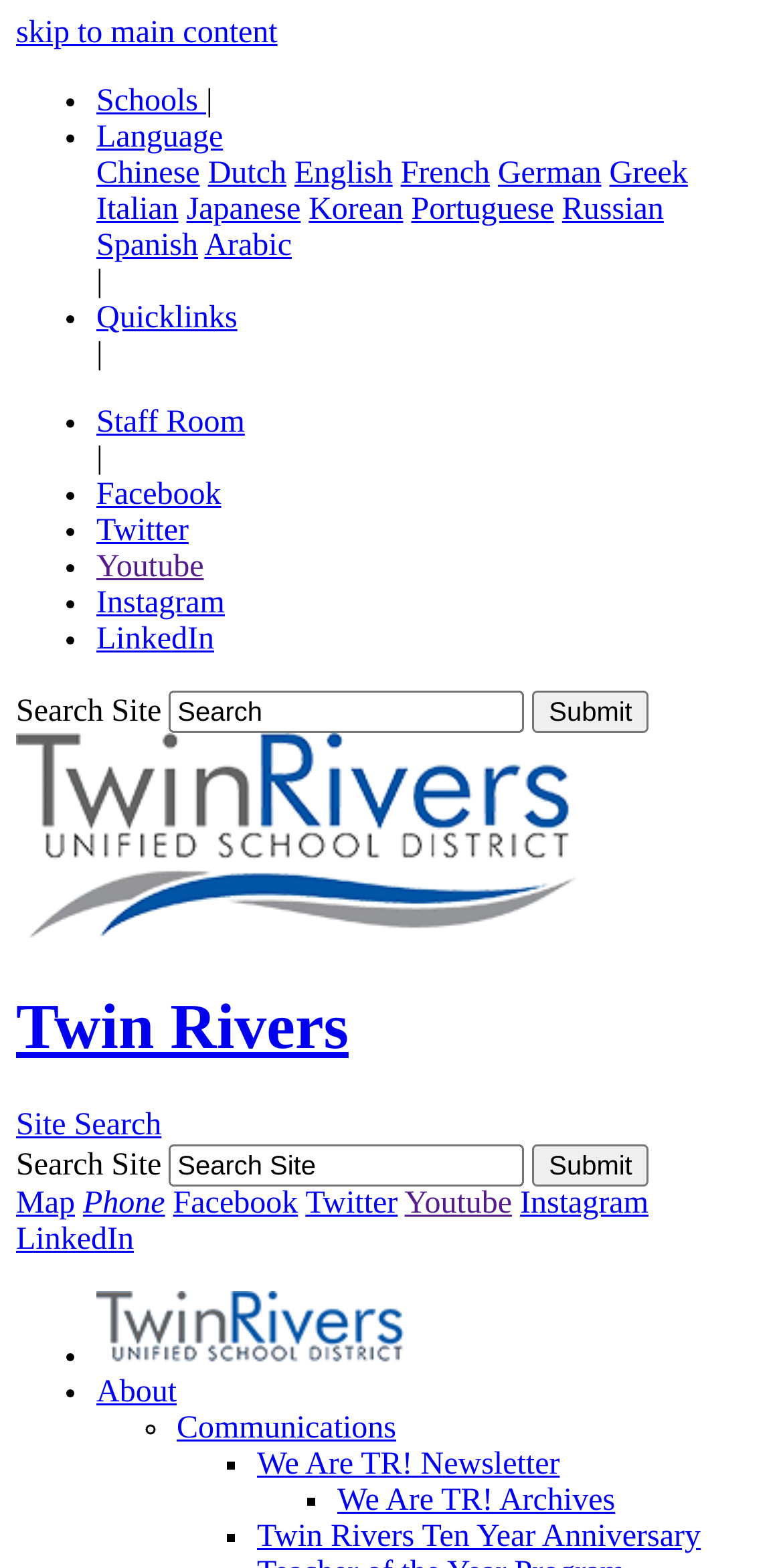Please identify the bounding box coordinates of the area that needs to be clicked to follow this instruction: "Search the site".

[0.216, 0.44, 0.67, 0.467]